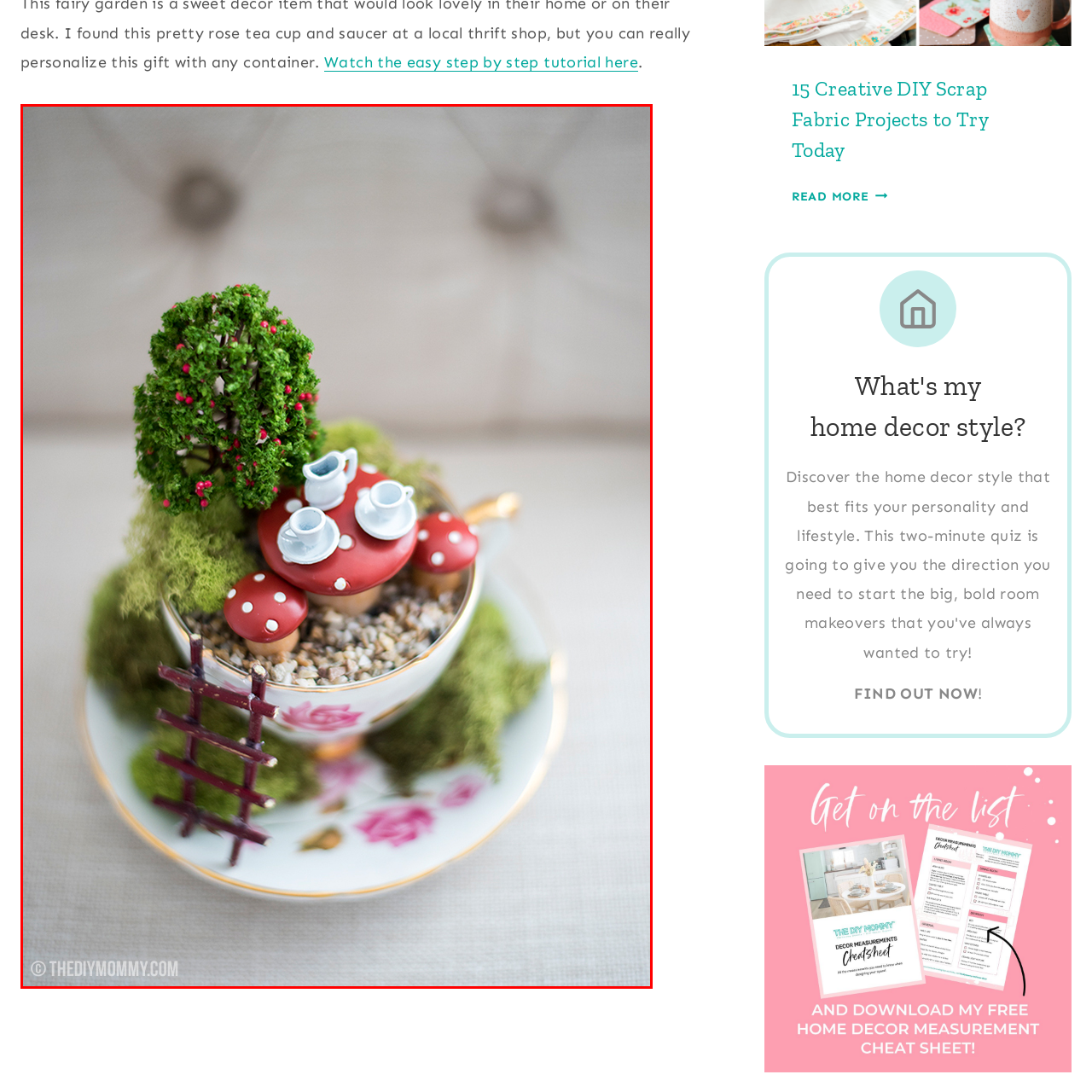Generate a detailed caption for the image within the red outlined area.

This captivating image showcases a whimsical fairy garden creatively arranged within a delicate thrifted teacup. The scene features a charming red table adorned with miniature white teacups, surrounded by lush greenery that includes a small, vibrant bush accented with pink berries. To the side, tiny red spotted mushrooms add a playful touch, while a miniature wooden ladder leans against the teacup, inviting the imagination to explore this enchanting setup. The base of the teacup is filled with gravel, and the entire arrangement is set against a soft, neutral background, enhancing the garden's bright colors and intricate details. This delightful depiction exemplifies a unique DIY project, perfect for adding a touch of magic to any space.